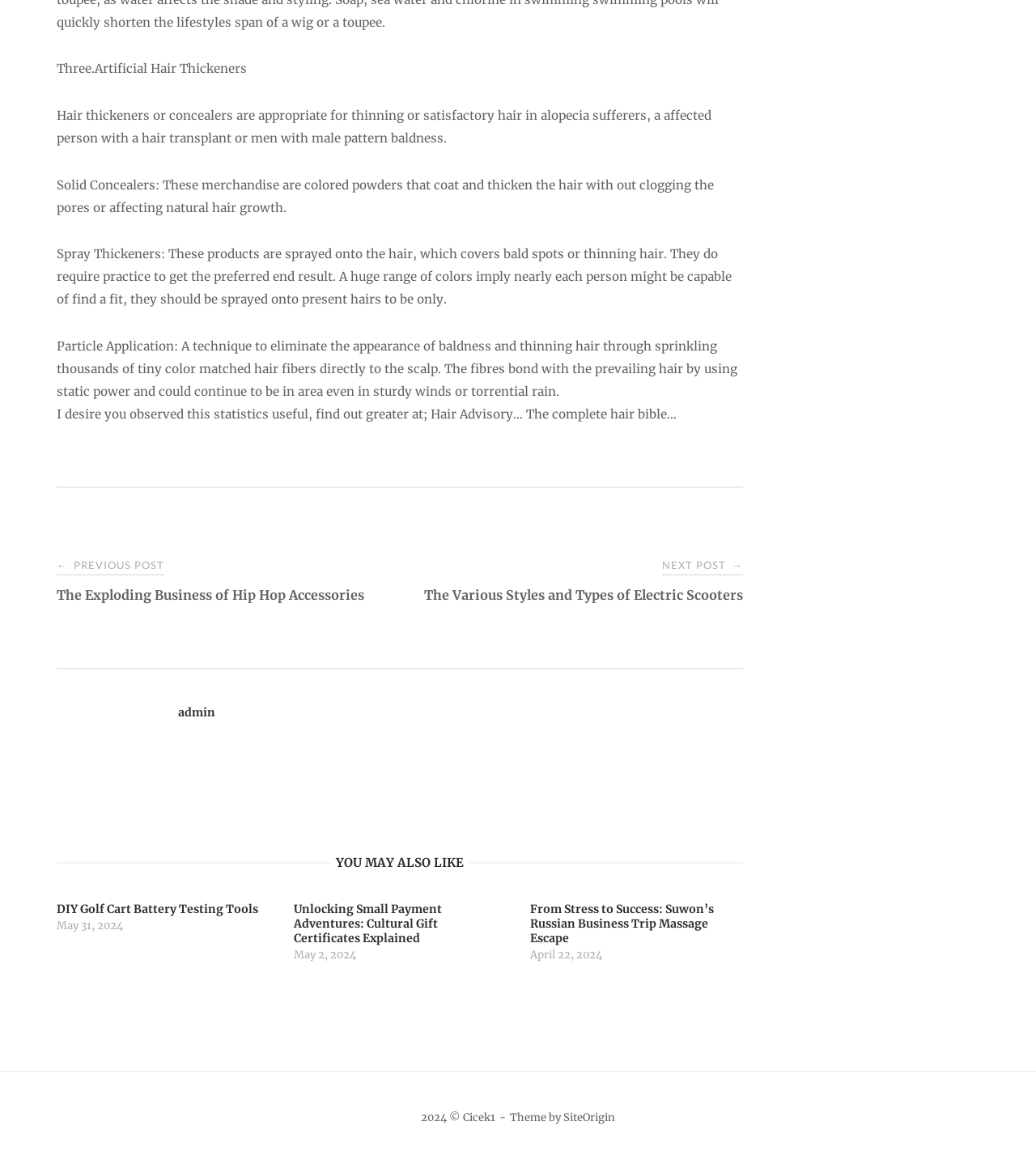Locate the bounding box coordinates of the area that needs to be clicked to fulfill the following instruction: "Read more about hair advisory". The coordinates should be in the format of four float numbers between 0 and 1, namely [left, top, right, bottom].

[0.055, 0.349, 0.653, 0.362]